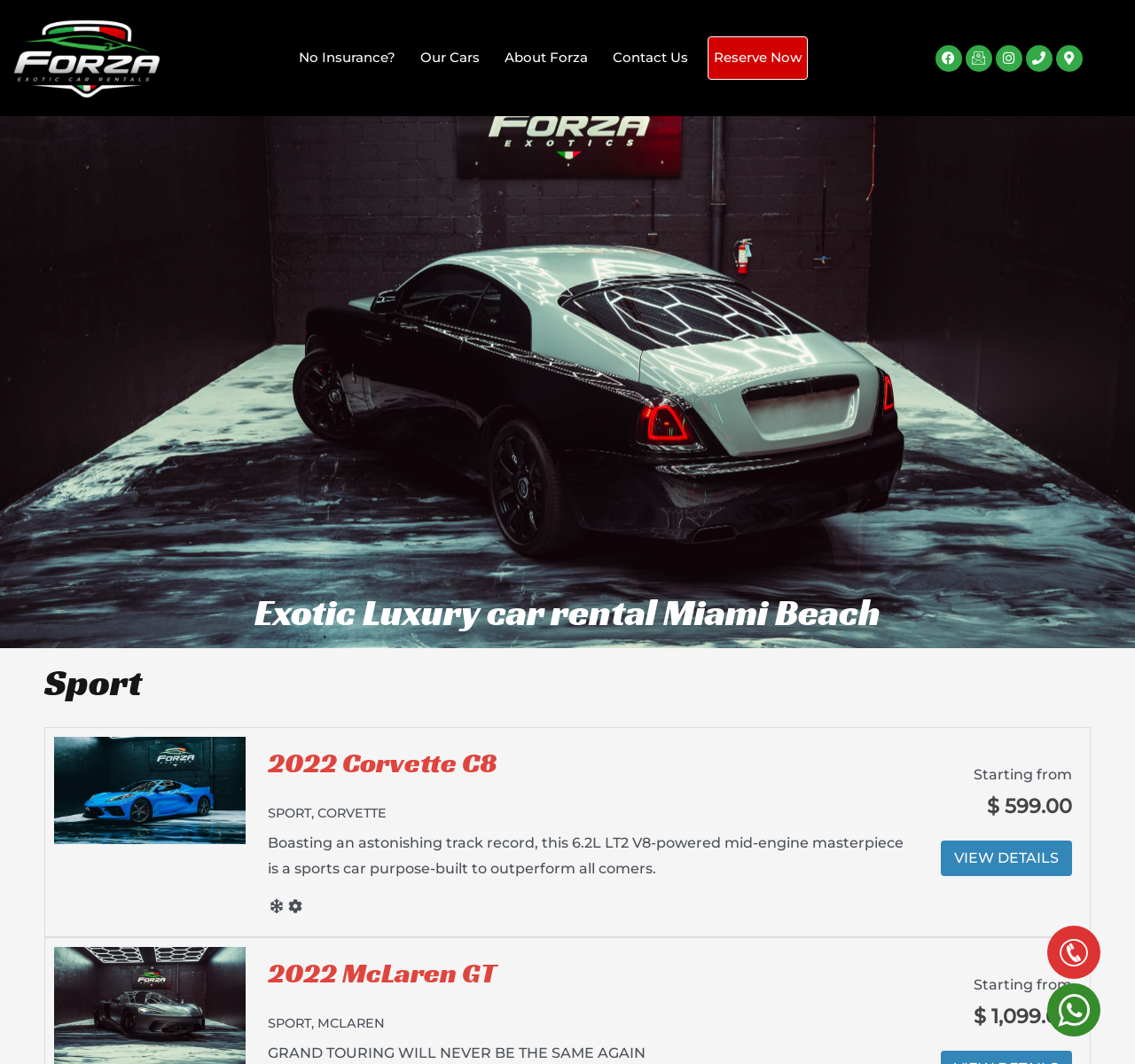Give a short answer using one word or phrase for the question:
How can I learn more about a car model?

Click on 'VIEW DETAILS'